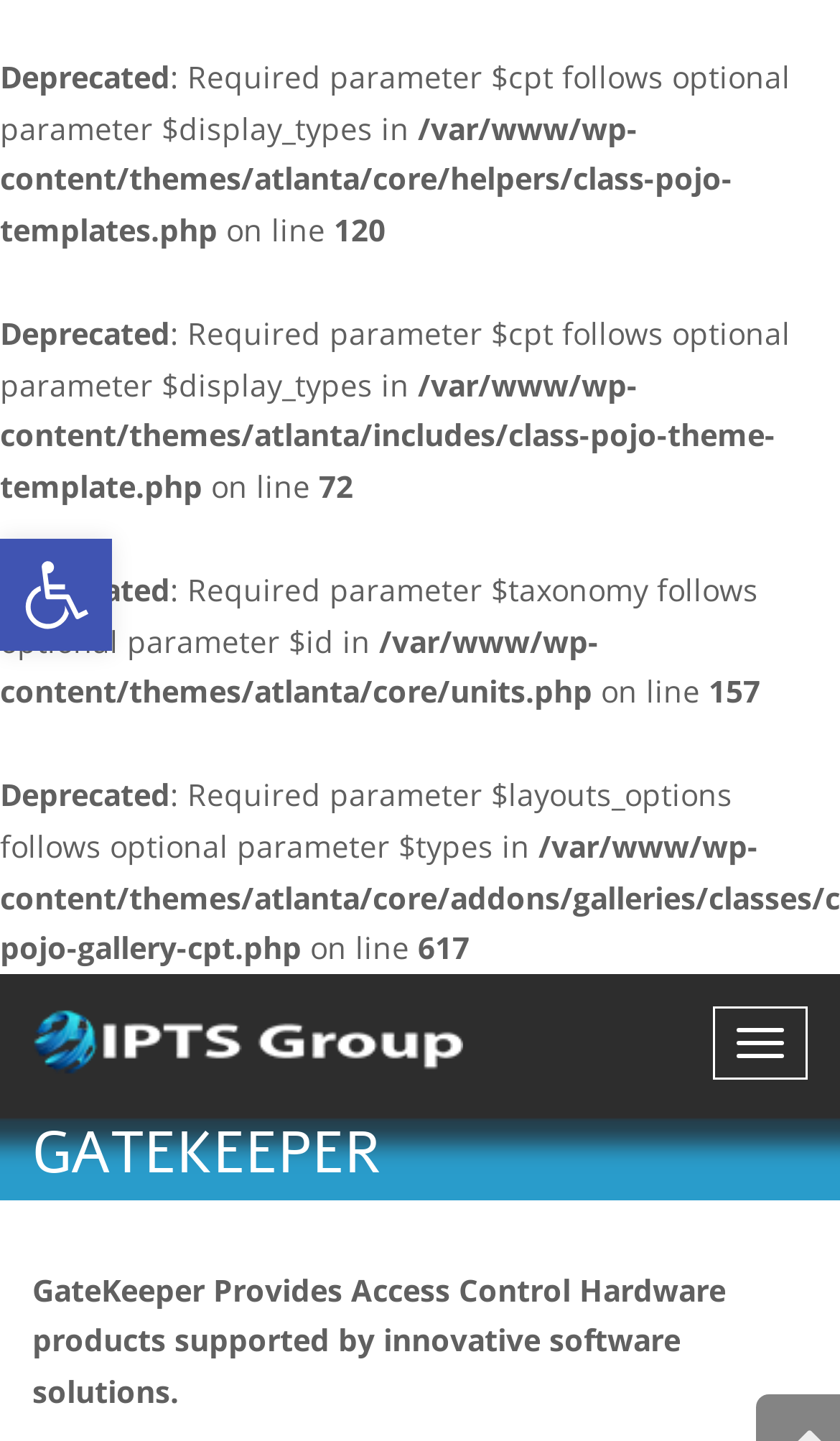Explain the contents of the webpage comprehensively.

The webpage appears to be the homepage of GateKeeper, a company that provides access control hardware products supported by innovative software solutions. 

At the top left corner, there is a button to open the toolbar accessibility tools, accompanied by a small image labeled "Accessibility Tools". 

Below this, there are several blocks of static text, each containing error messages or warnings, including deprecated functions and required parameters. These blocks are stacked vertically, taking up most of the top half of the page. 

On the bottom left, there is a link to IPTS GROUP, accompanied by an image with the same label. 

To the right of this link, there is a button to toggle navigation. 

Above these elements, there is a large heading that reads "GATEKEEPER", and below this heading, there is a paragraph of text that summarizes the company's products and services.